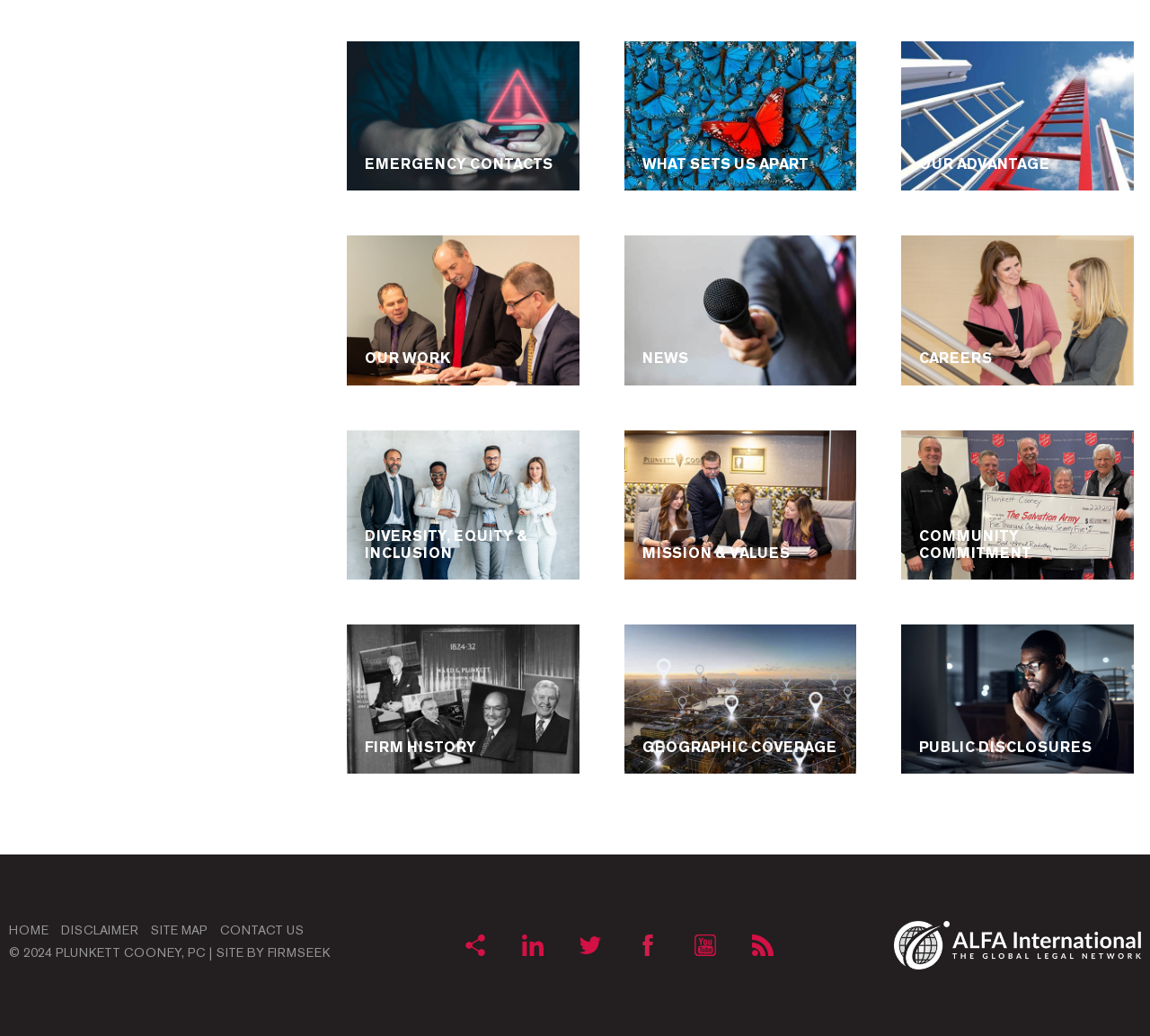Find the bounding box of the UI element described as follows: "title="RSS"".

[0.646, 0.894, 0.68, 0.932]